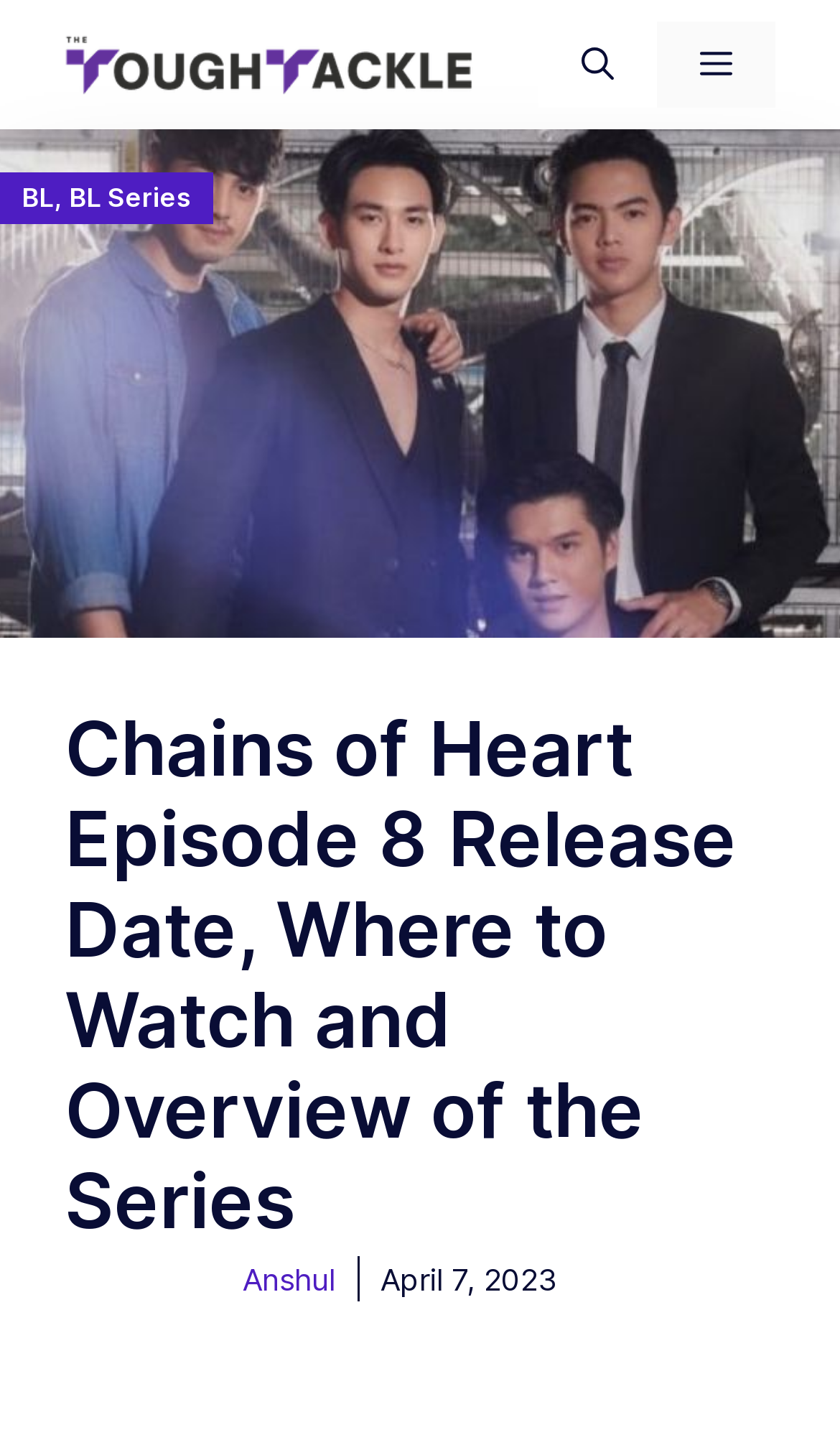Illustrate the webpage with a detailed description.

The webpage is about the release date and overview of the series "Chains of Heart Episode 8". At the top, there is a banner with the site's name "The Tough Tackle" accompanied by a logo image. Below the banner, there is a navigation section with a mobile toggle button, a search button, and a menu button.

Below the navigation section, there is a large image that takes up most of the width of the page, with a caption "Chains of Heart Episode 8 Release Date and Where to Watch". 

On the left side of the page, there are two headings, "BL" and "BL Series", which are likely categories or tags related to the series. 

The main content of the page is a heading that repeats the title "Chains of Heart Episode 8 Release Date, Where to Watch and Overview of the Series", which is a link. 

At the bottom of the page, there is a section with a link to the author "Anshul" and a timestamp "April 7, 2023".